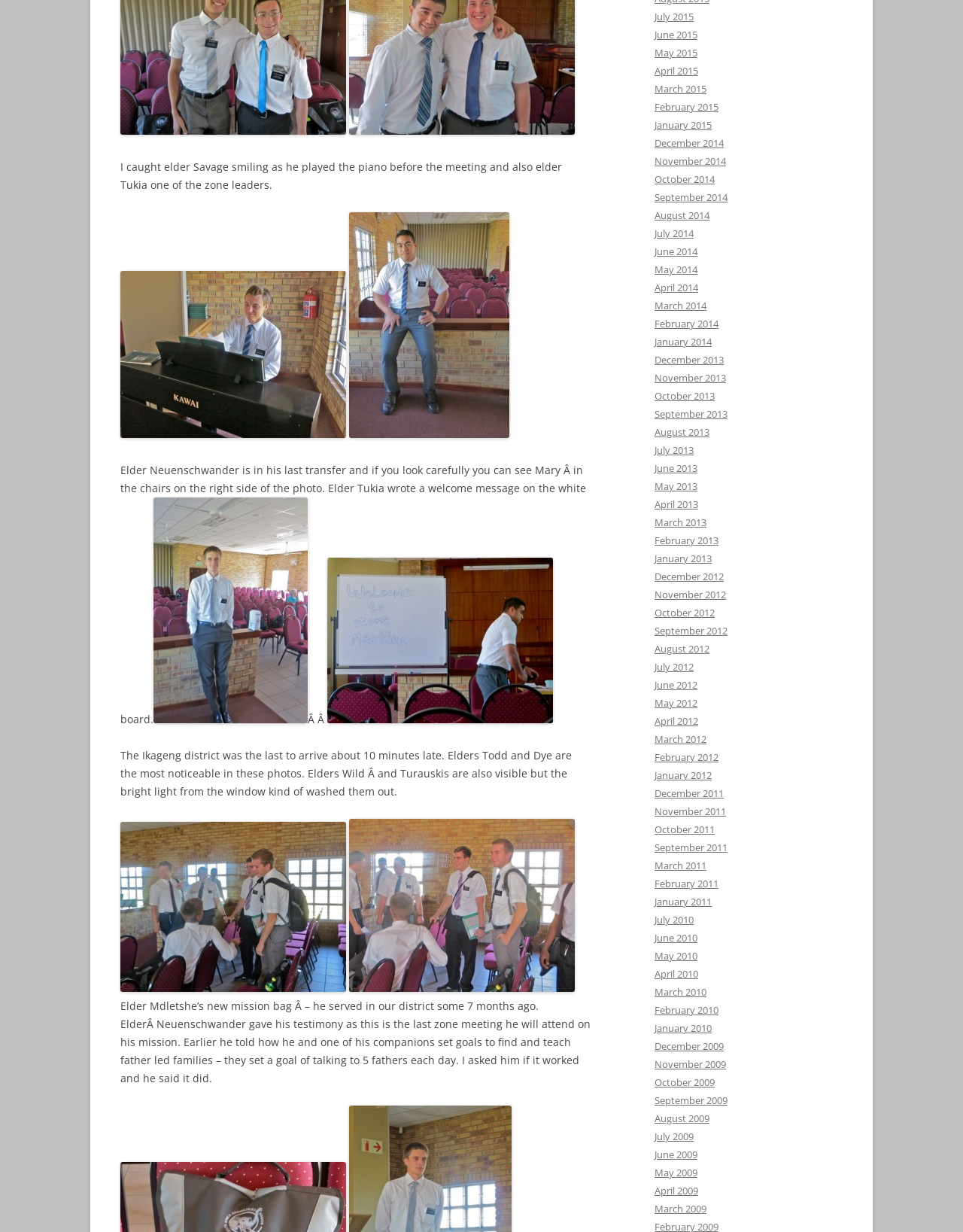Please indicate the bounding box coordinates for the clickable area to complete the following task: "See Elder Mdletshe's new mission bag". The coordinates should be specified as four float numbers between 0 and 1, i.e., [left, top, right, bottom].

[0.125, 0.796, 0.359, 0.807]